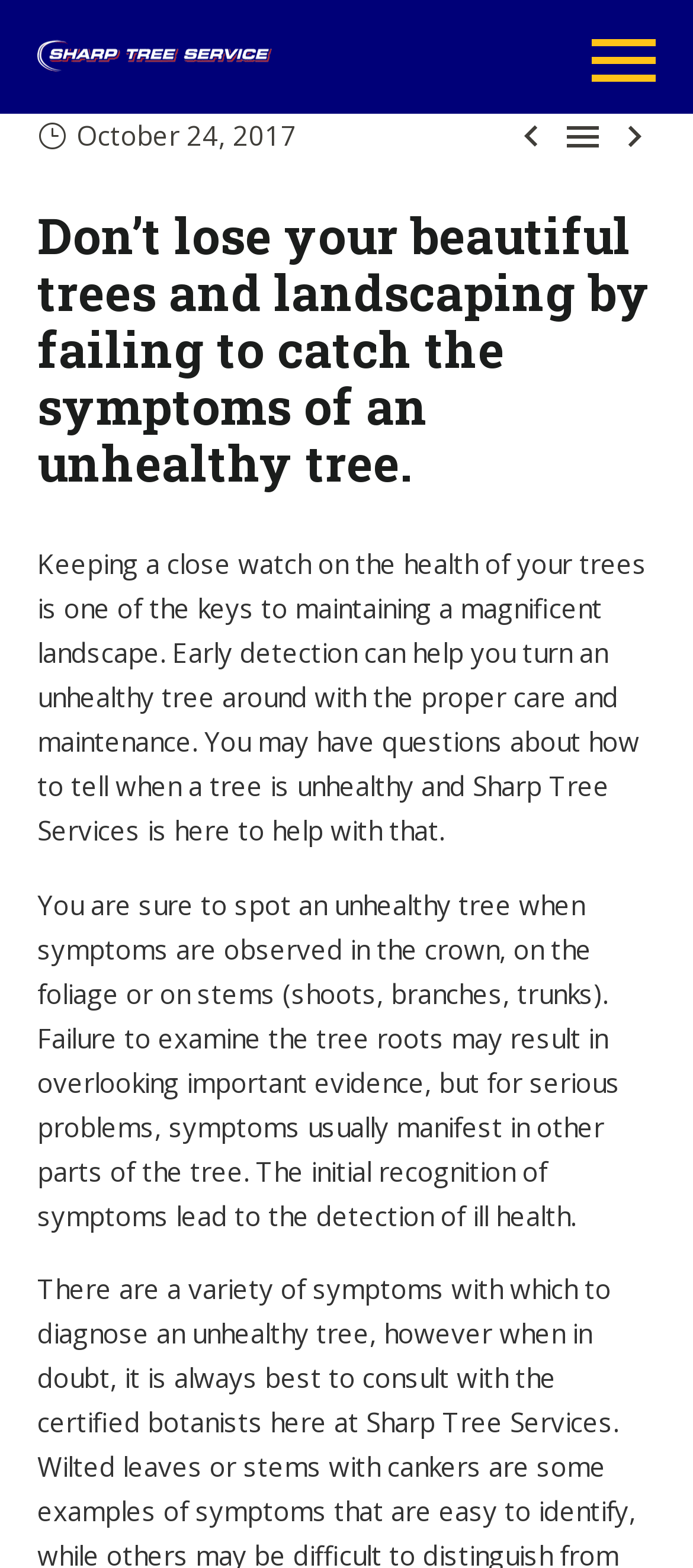Elaborate on the different components and information displayed on the webpage.

The webpage is about diagnosing unhealthy trees and the services offered by Sharp Tree Services. At the top, there is a primary menu button and a navigation bar with links to "Home" and "About Us". Below the navigation bar, there are previous and next post buttons with arrow icons. 

To the left of the previous and next post buttons, the date "October 24, 2017" is displayed. The main content of the webpage starts with a heading that warns about the importance of catching symptoms of an unhealthy tree to maintain a beautiful landscape. 

Below the heading, there is a paragraph of text that explains the importance of early detection and the role of Sharp Tree Services in helping with that. Another paragraph of text follows, which describes the symptoms of an unhealthy tree, including those observed in the crown, foliage, stems, and roots.